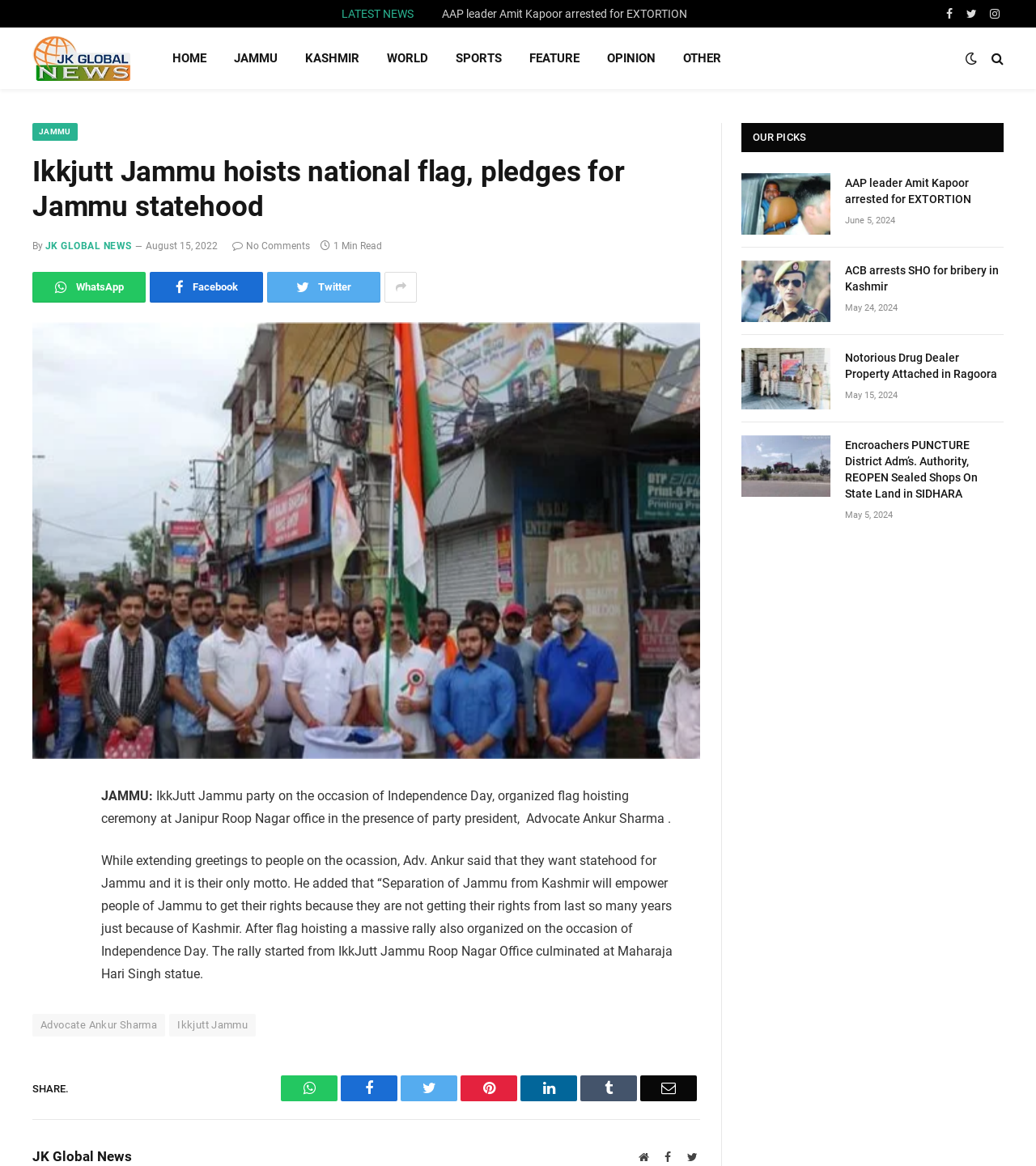What is the name of the party that organized a flag hoisting ceremony? Please answer the question using a single word or phrase based on the image.

IkkJutt Jammu